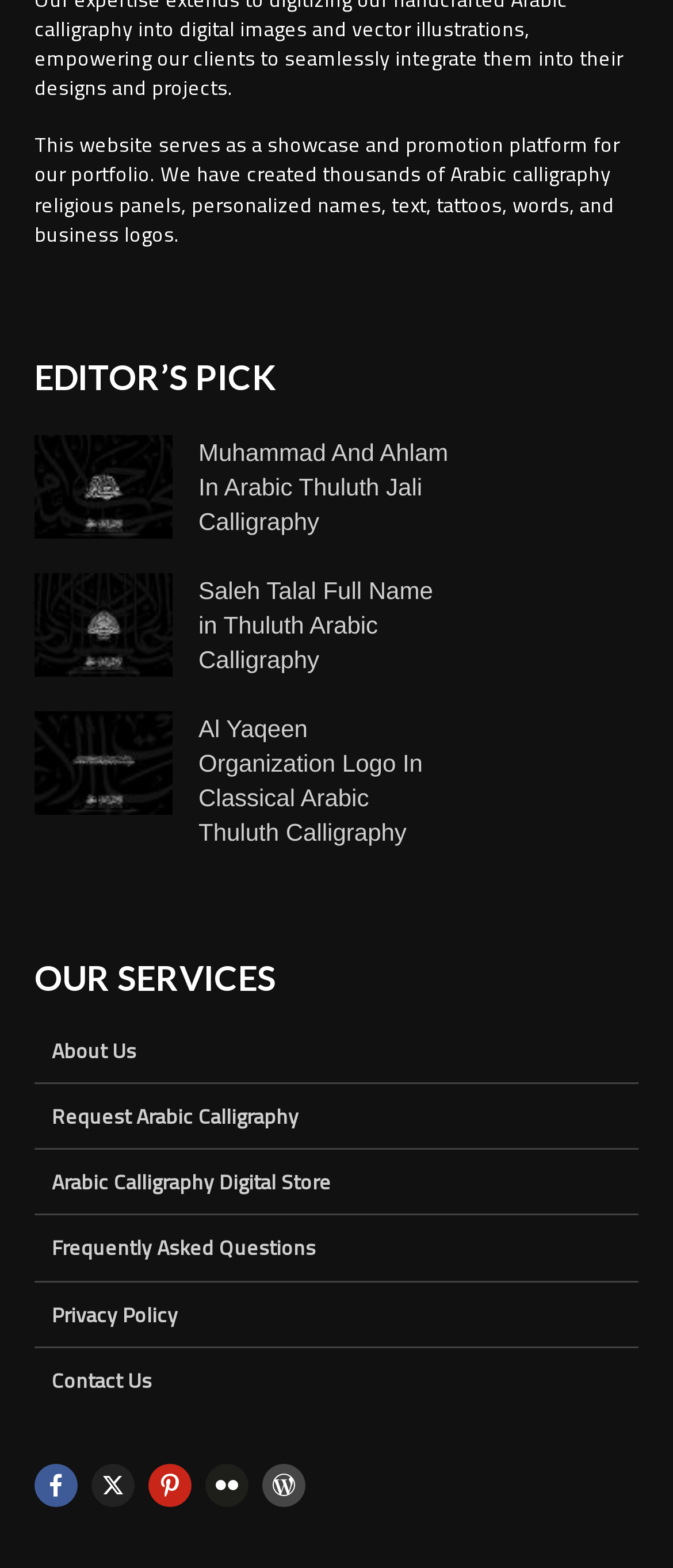Identify the bounding box coordinates of the region that should be clicked to execute the following instruction: "Visit the Facebook page".

[0.051, 0.933, 0.115, 0.961]